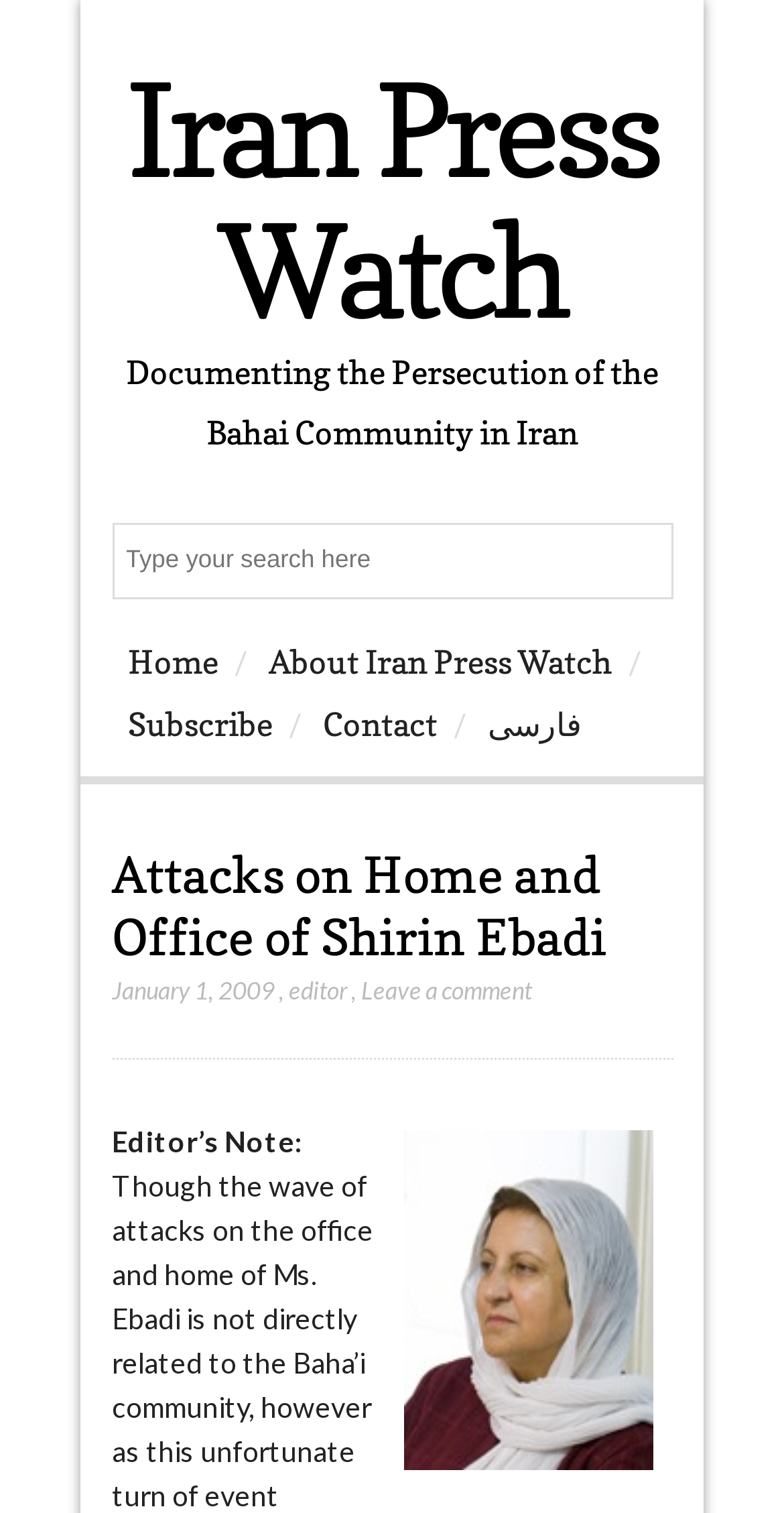Identify the bounding box coordinates of the region that should be clicked to execute the following instruction: "Visit the home page".

[0.142, 0.417, 0.299, 0.459]